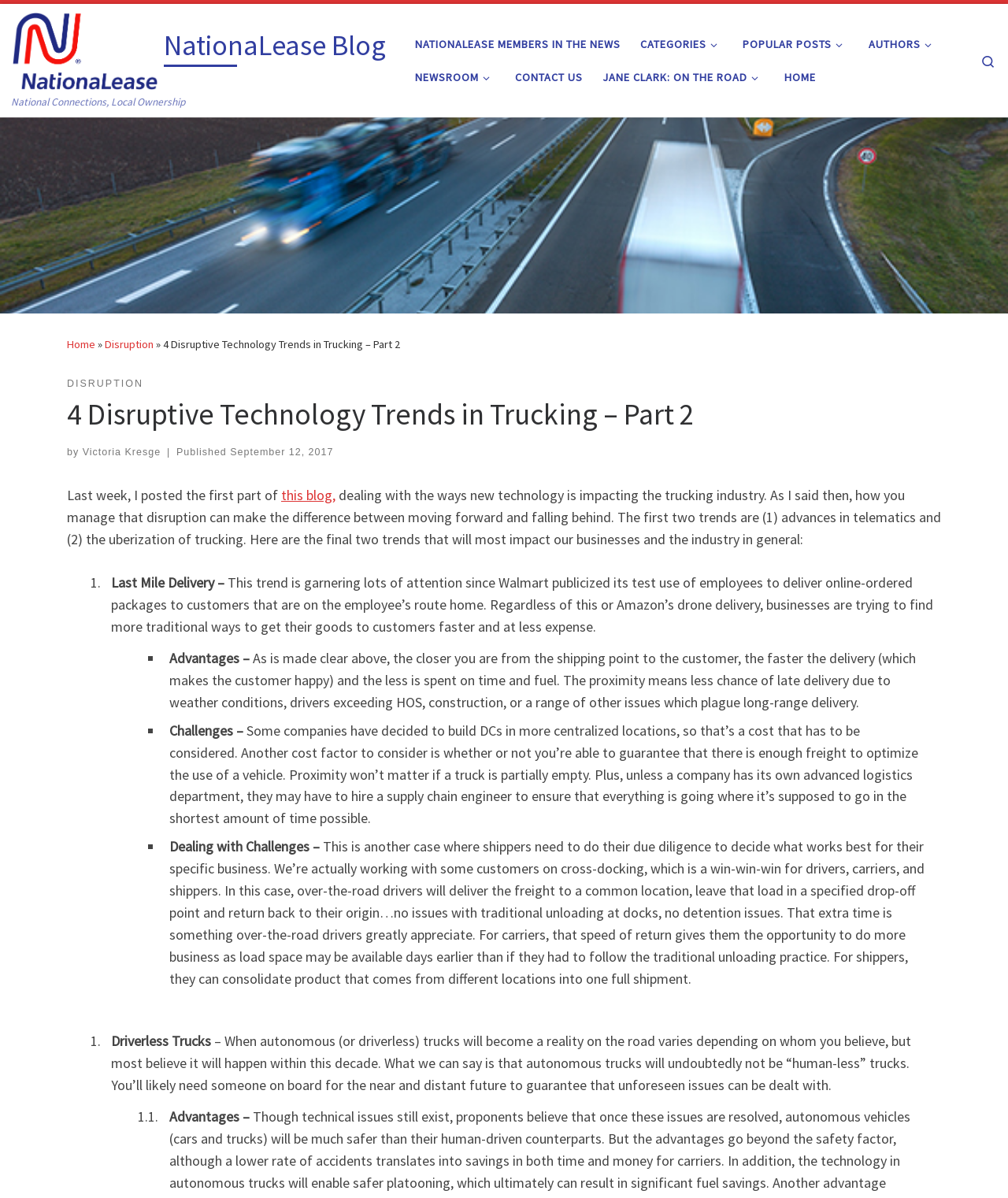Generate a thorough explanation of the webpage's elements.

The webpage is a blog post titled "4 Disruptive Technology Trends in Trucking – Part 2" on the NationaLease Blog. At the top of the page, there is a navigation menu with links to "Skip to content", "NationaLease Blog", and other sections. Below the navigation menu, there is a header section with a link to "NationaLease Blog" and an image of a "Back Home" button.

The main content of the blog post is divided into sections, each discussing a different technology trend in the trucking industry. The first section is an introduction, where the author mentions that they posted the first part of the blog previously and discusses how managing disruption in the industry is crucial.

The next section is about "Last Mile Delivery", which is a trend that involves getting goods to customers faster and at less expense. The section is divided into subtopics, including "Advantages" and "Challenges", which are marked with list markers. The advantages of last mile delivery include faster delivery times and reduced costs, while the challenges include building distribution centers in centralized locations and ensuring that vehicles are fully utilized.

The following section is about "Dealing with Challenges" in last mile delivery, which involves doing due diligence to decide what works best for a specific business. The author mentions that they are working with customers on cross-docking, which is a win-win-win for drivers, carriers, and shippers.

The final section is about "Driverless Trucks", which are expected to become a reality on the road within this decade. The author notes that autonomous trucks will still require someone on board to handle unforeseen issues.

Throughout the blog post, there are links to other sections of the website, including "NATIONALEASE MEMBERS IN THE NEWS", "CATEGORIES", "POPULAR POSTS", and "AUTHORS". There is also a search bar at the bottom right corner of the page.